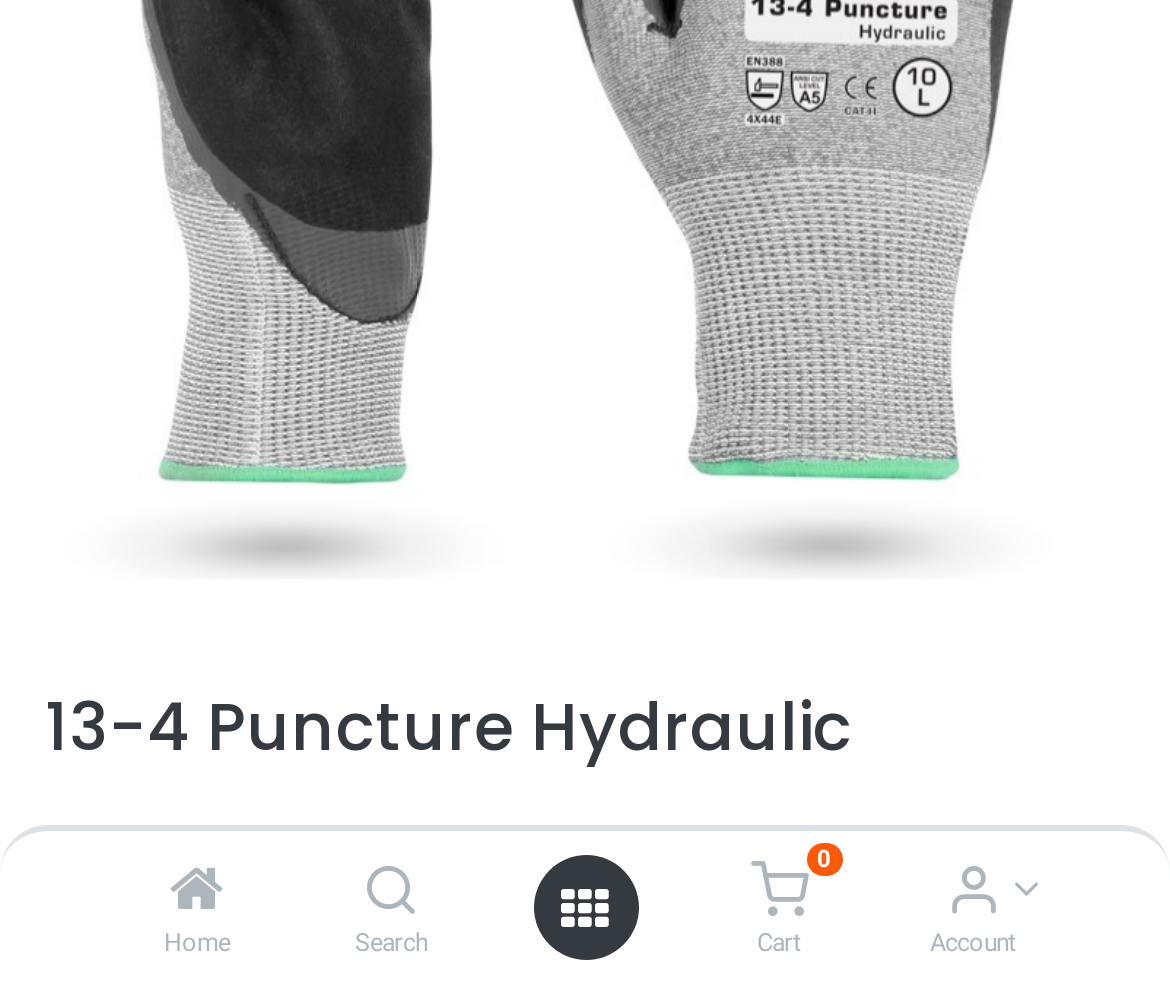Determine the bounding box for the UI element as described: "0". The coordinates should be represented as four float numbers between 0 and 1, formatted as [left, top, right, bottom].

[0.642, 0.873, 0.69, 0.922]